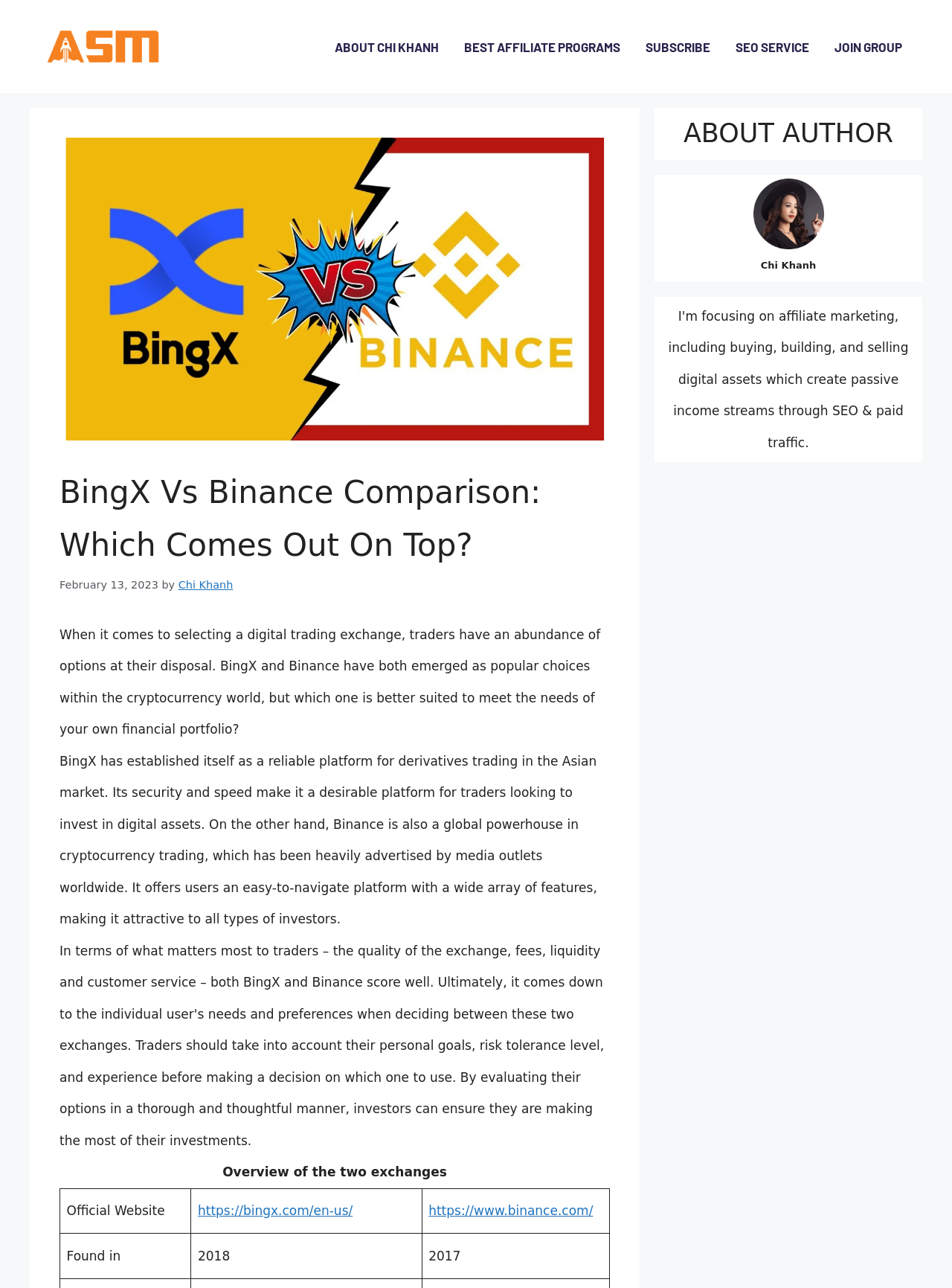In what year was Binance founded?
Give a detailed and exhaustive answer to the question.

The founding year of Binance is mentioned in the table comparing BingX and Binance. The table is located in the middle of the webpage, and the year '2017' is found in the 'Found in' row.